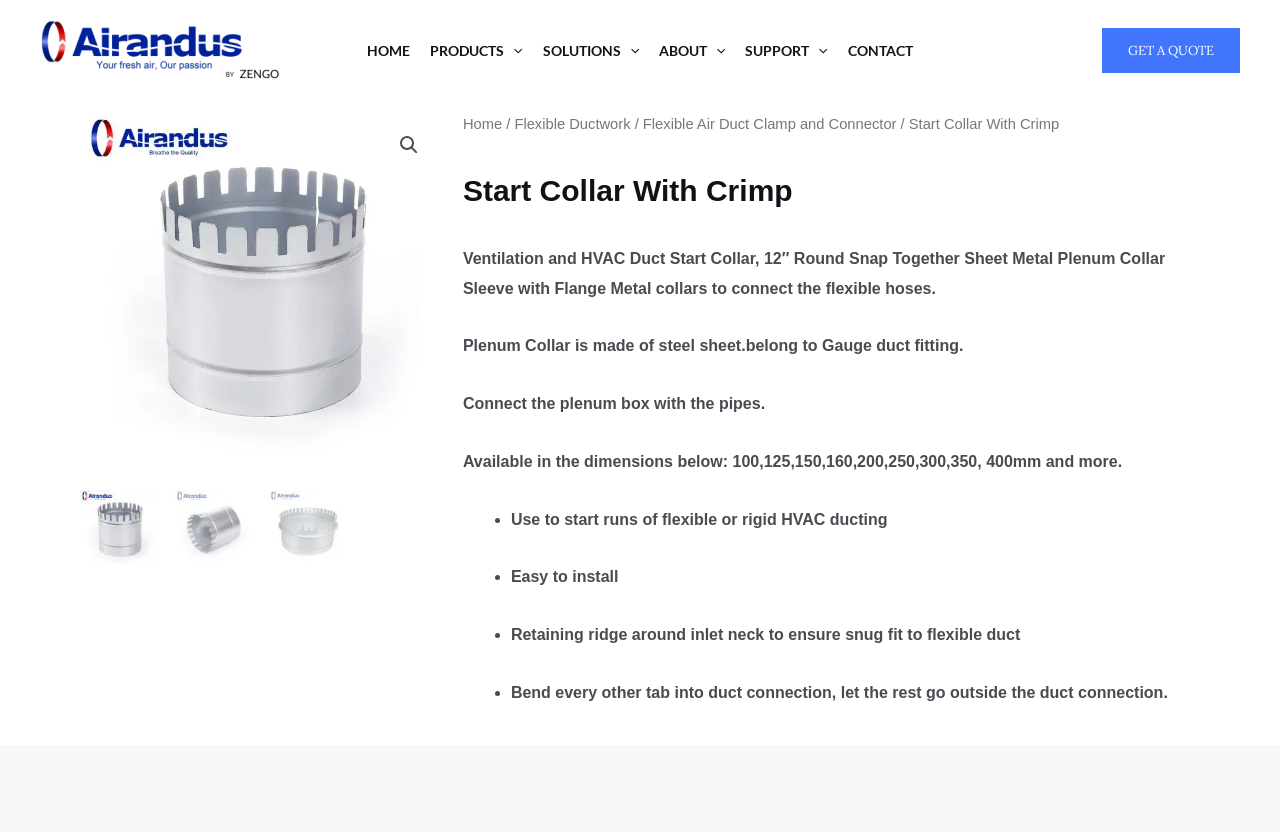Please identify the bounding box coordinates of the clickable element to fulfill the following instruction: "Click on the 'GET A QUOTE' link". The coordinates should be four float numbers between 0 and 1, i.e., [left, top, right, bottom].

[0.861, 0.034, 0.969, 0.088]